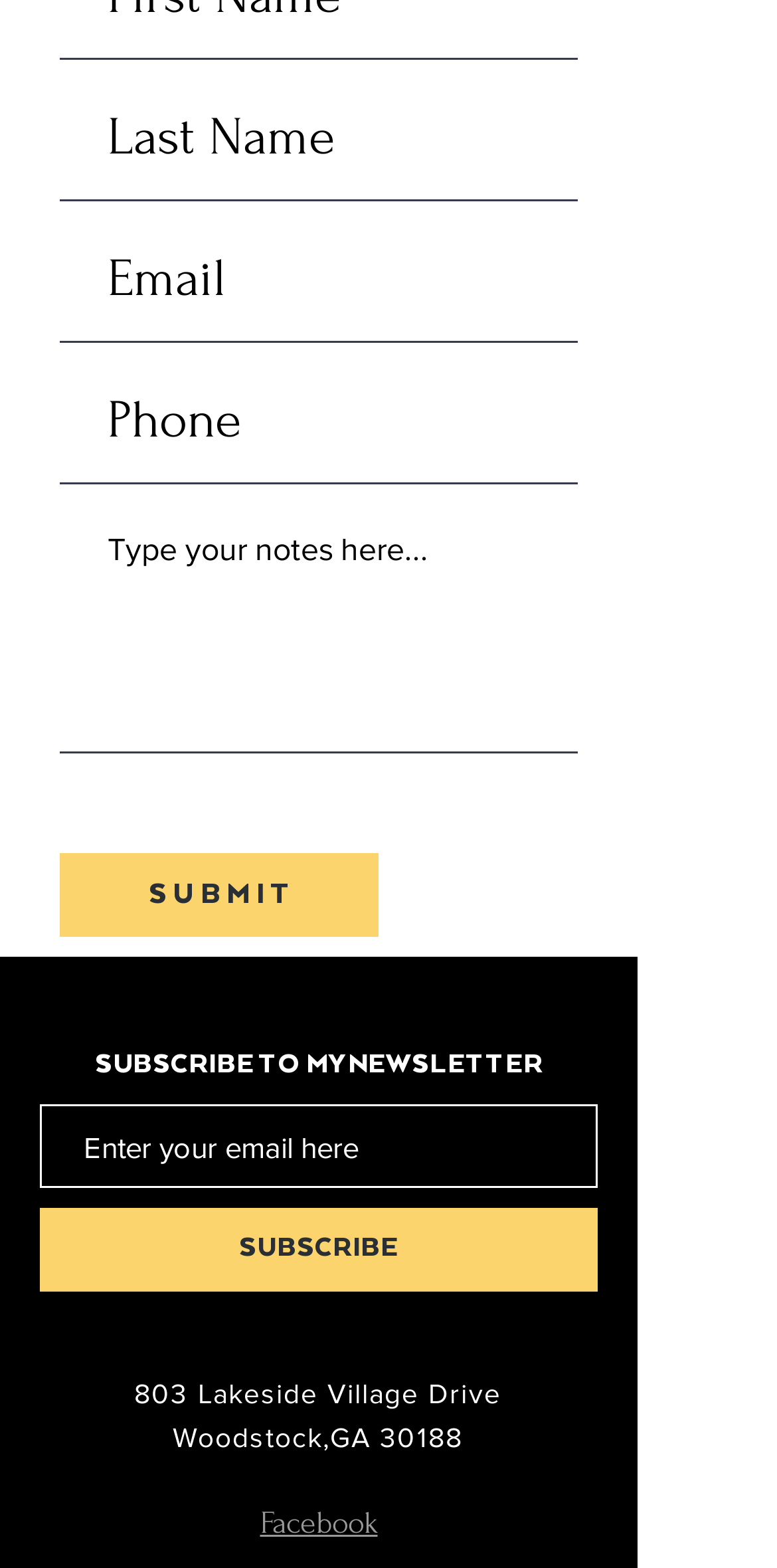Return the bounding box coordinates of the UI element that corresponds to this description: "Facebook". The coordinates must be given as four float numbers in the range of 0 and 1, [left, top, right, bottom].

[0.335, 0.957, 0.486, 0.984]